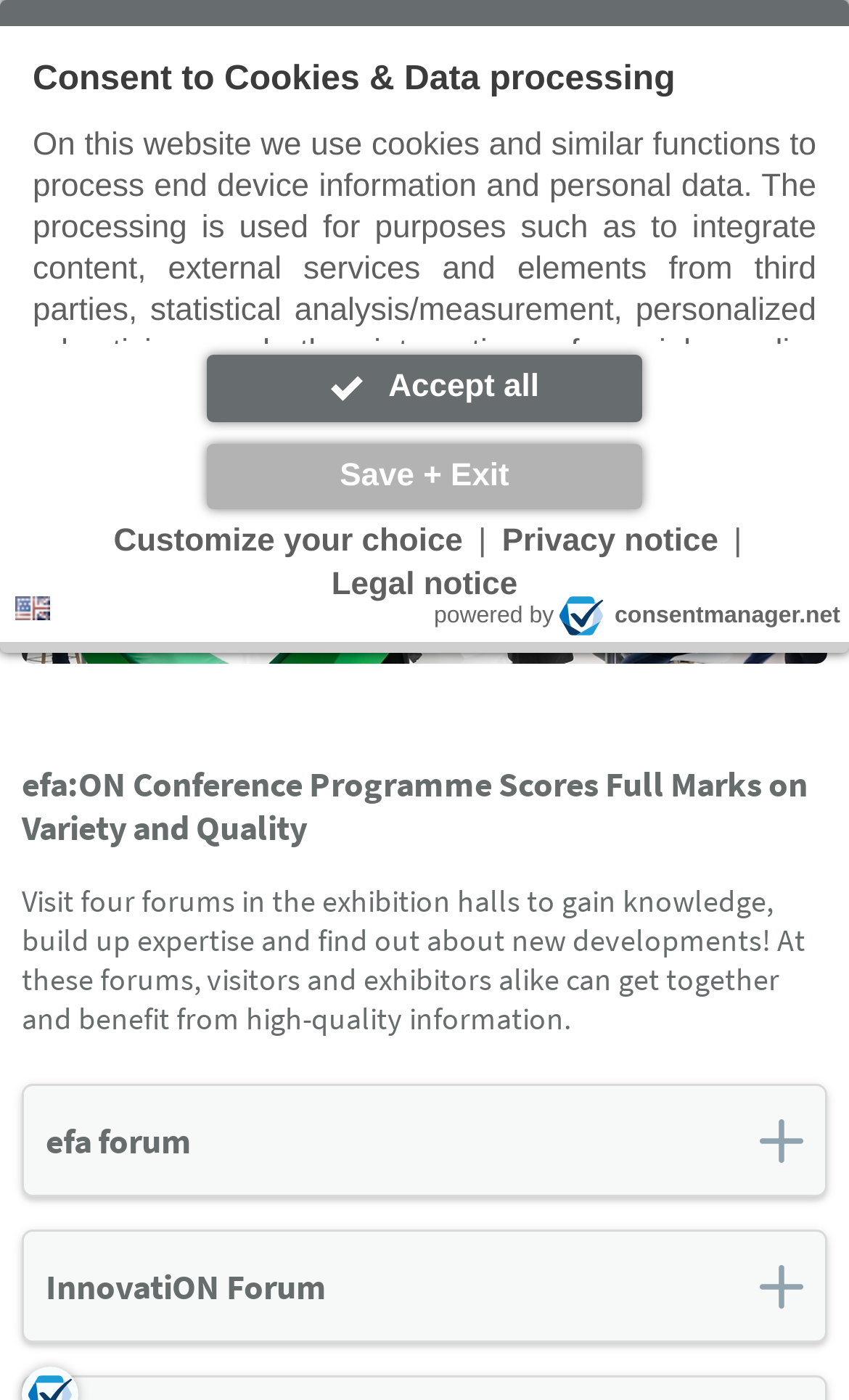Using the element description Open main menu MENU, predict the bounding box coordinates for the UI element. Provide the coordinates in (top-left x, top-left y, bottom-right x, bottom-right y) format with values ranging from 0 to 1.

None